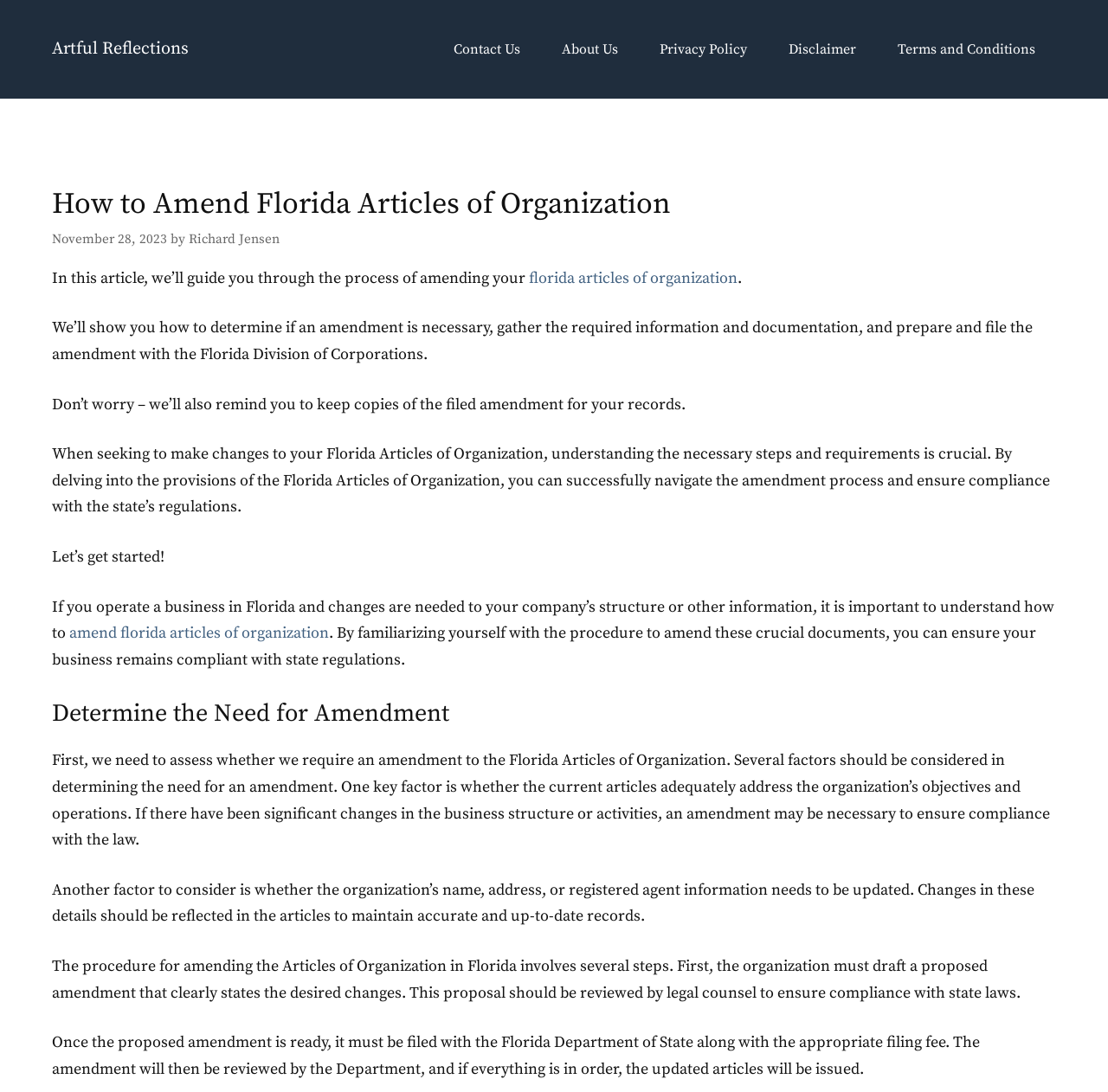Find the headline of the webpage and generate its text content.

How to Amend Florida Articles of Organization